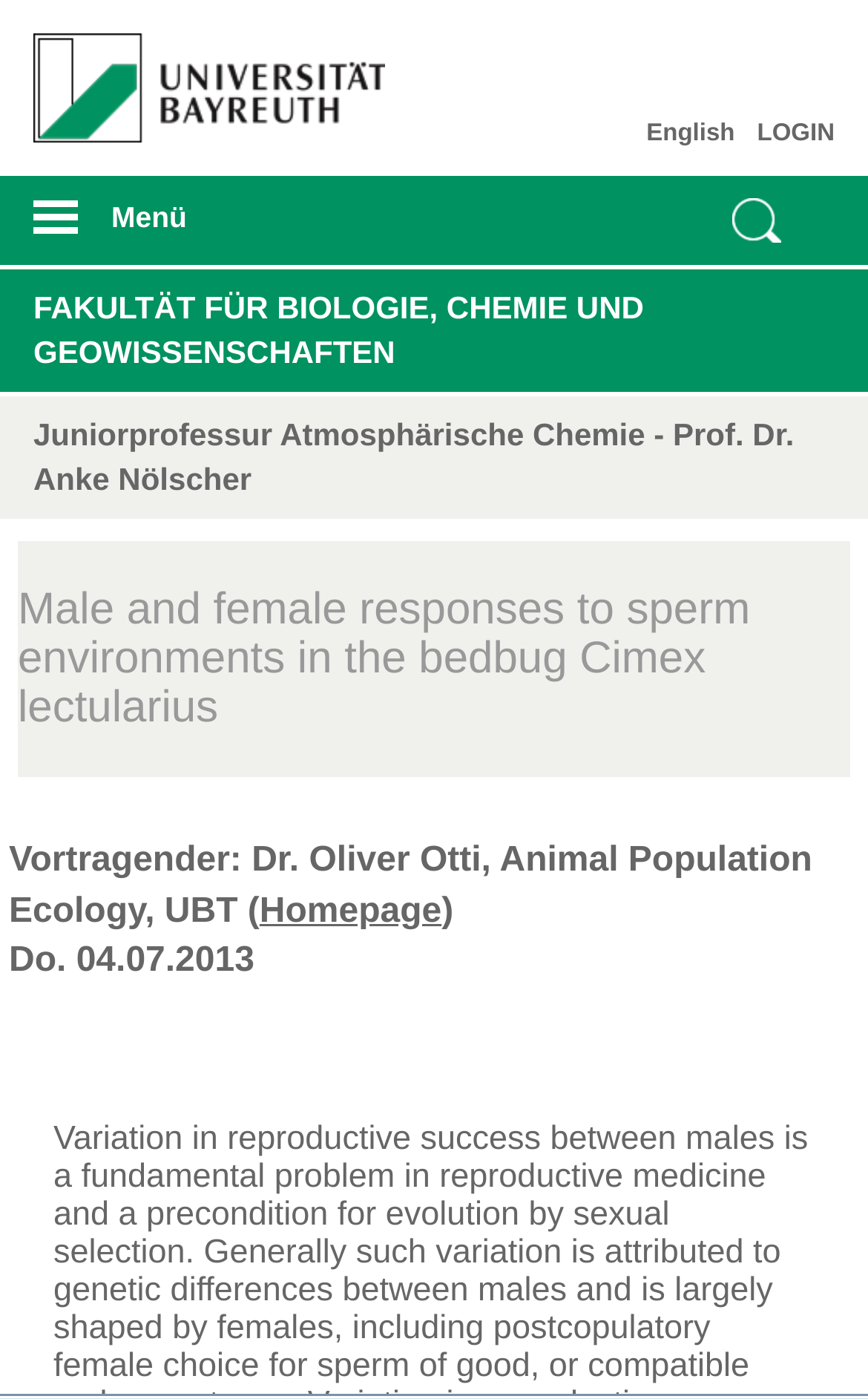What is the date of the event?
Please provide a comprehensive answer based on the details in the screenshot.

I determined the date of the event by reading the text 'Do. 04.07.2013' which provides the date of the event in the format 'Day. DD.MM.YYYY'.